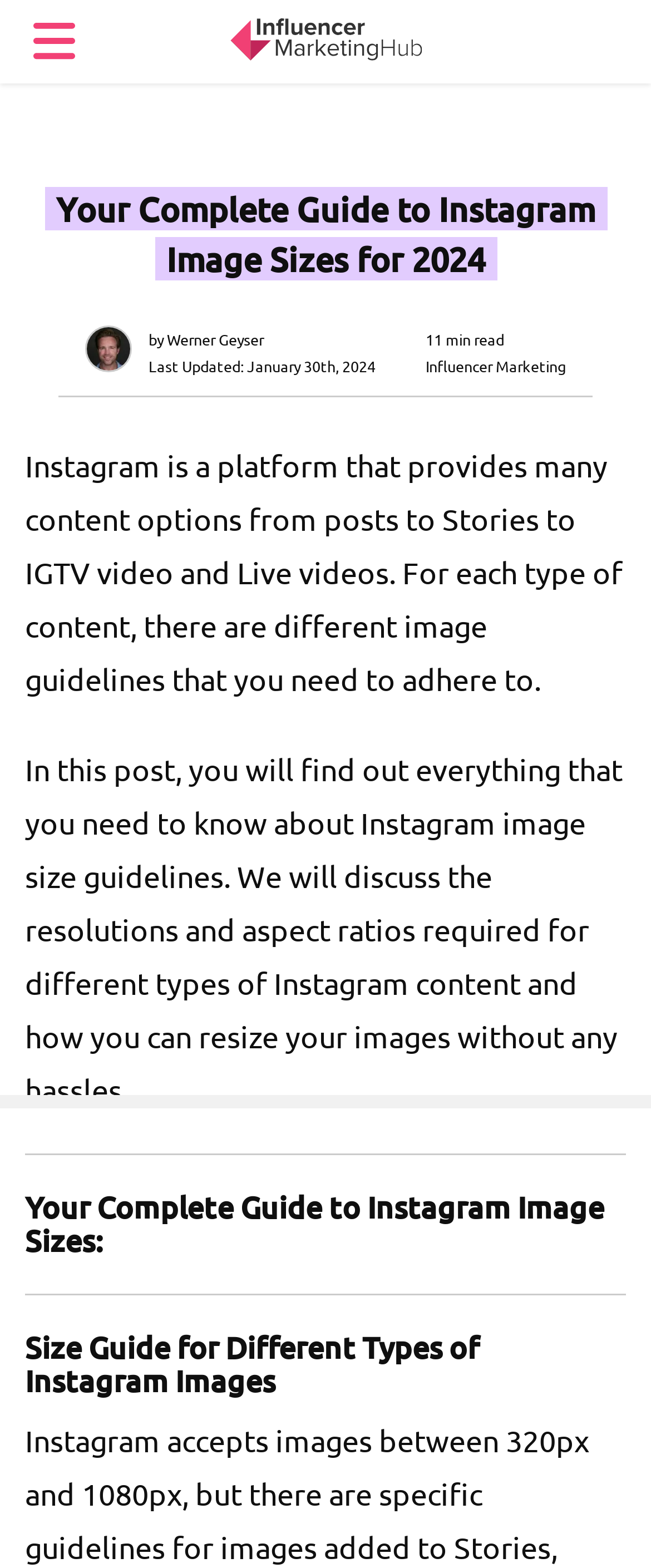What types of content does Instagram provide?
Using the image, provide a detailed and thorough answer to the question.

According to the webpage, Instagram is a platform that provides many content options, including posts, Stories, IGTV video, and Live videos, which is mentioned in the introductory paragraph.